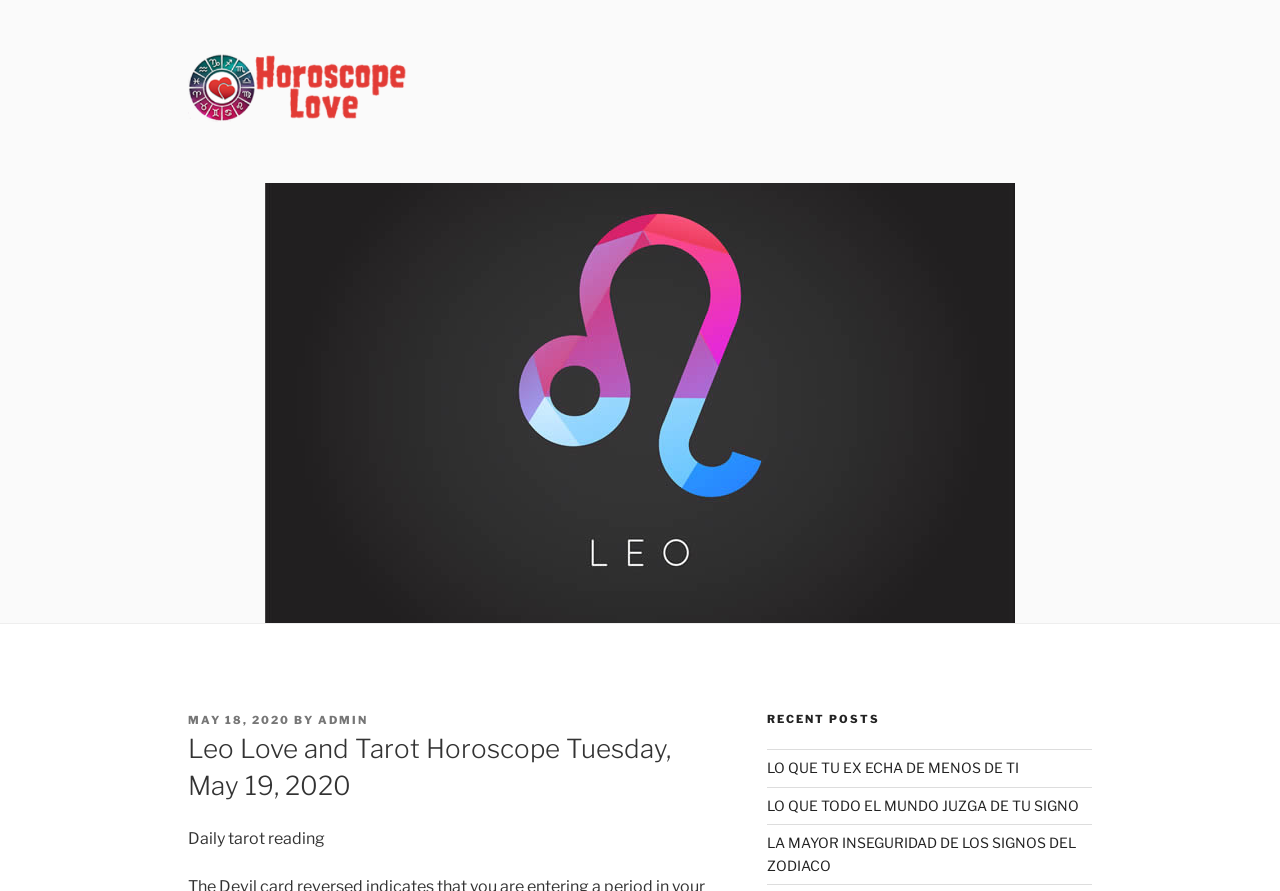Give a concise answer using one word or a phrase to the following question:
What is the date of the posted article?

MAY 18, 2020